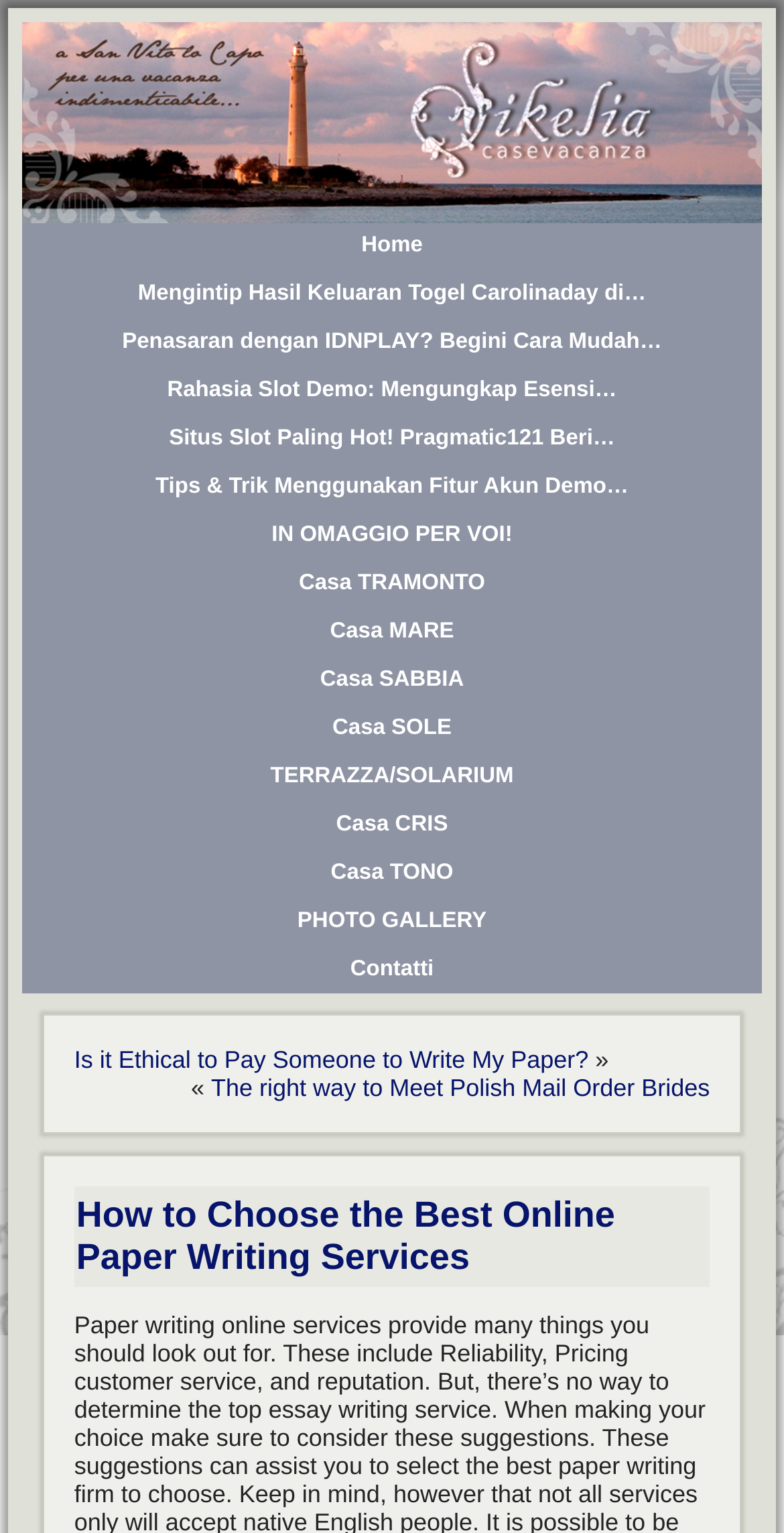What is the topic of the article?
Could you give a comprehensive explanation in response to this question?

I looked at the heading of the article and found that it is 'How to Choose the Best Online Paper Writing Services', which indicates that the topic of the article is related to online paper writing services.